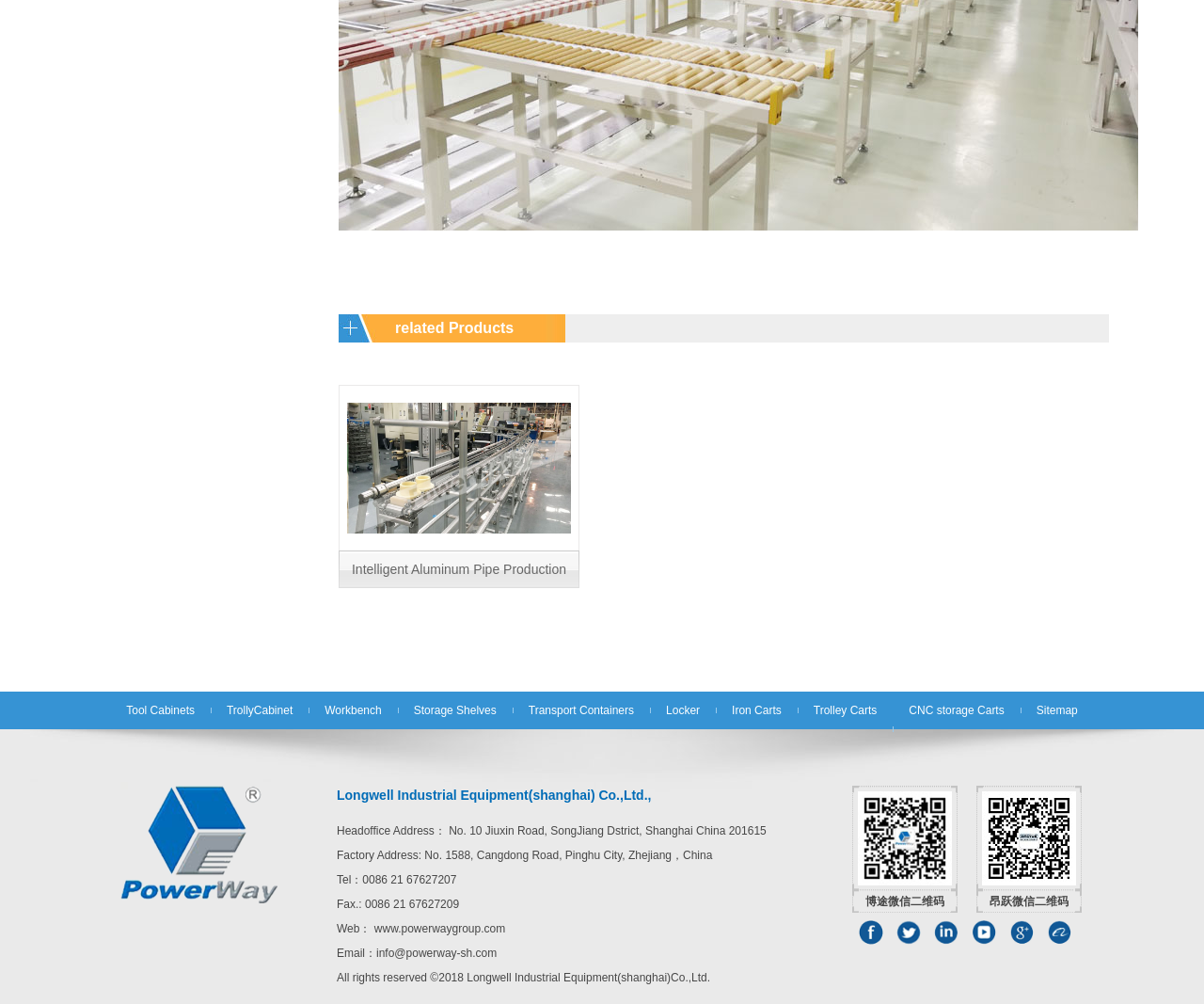Reply to the question with a single word or phrase:
How many links are there in the footer?

14